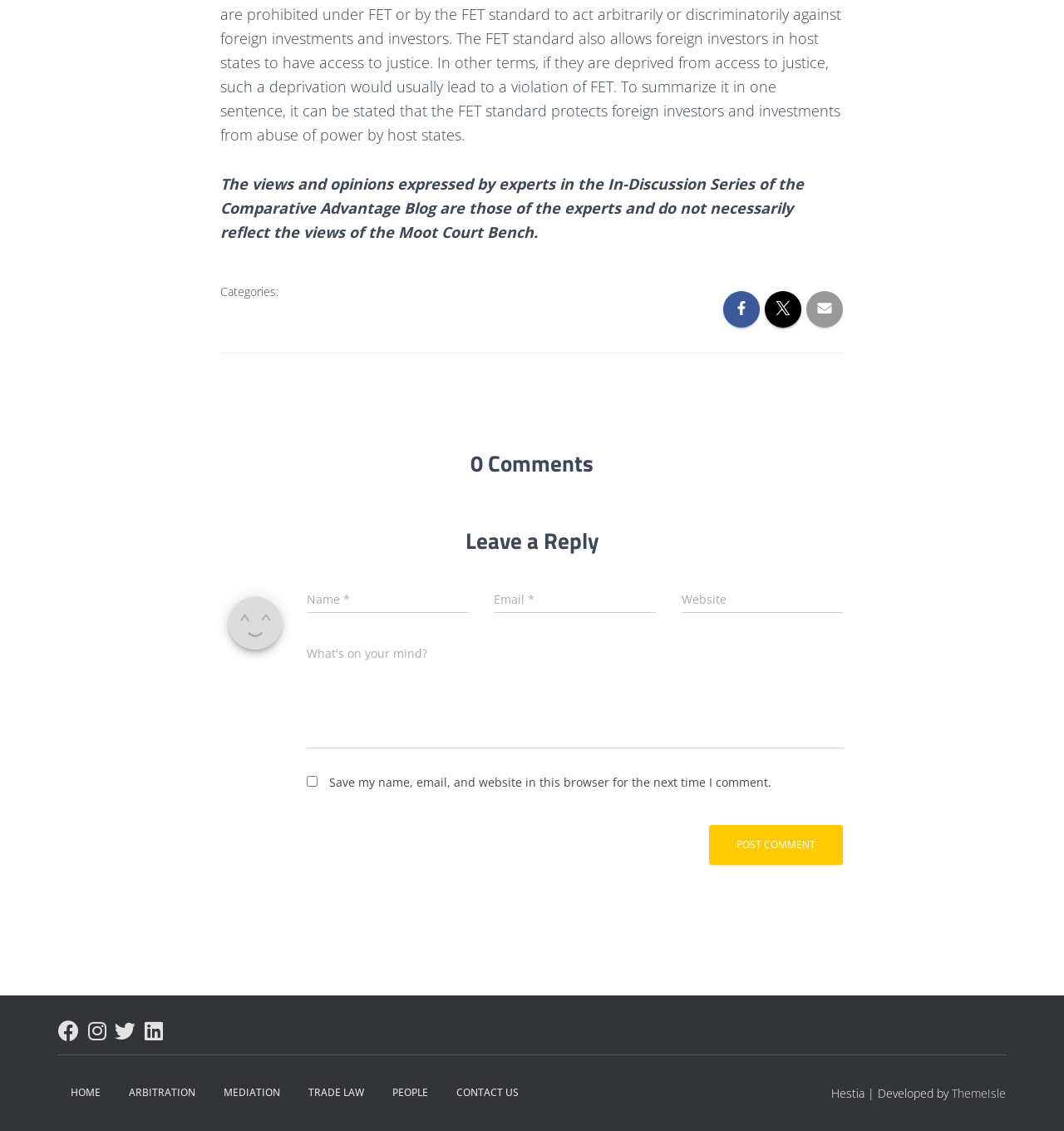Locate the bounding box of the UI element defined by this description: "parent_node: Website name="url"". The coordinates should be given as four float numbers between 0 and 1, formatted as [left, top, right, bottom].

[0.64, 0.516, 0.793, 0.543]